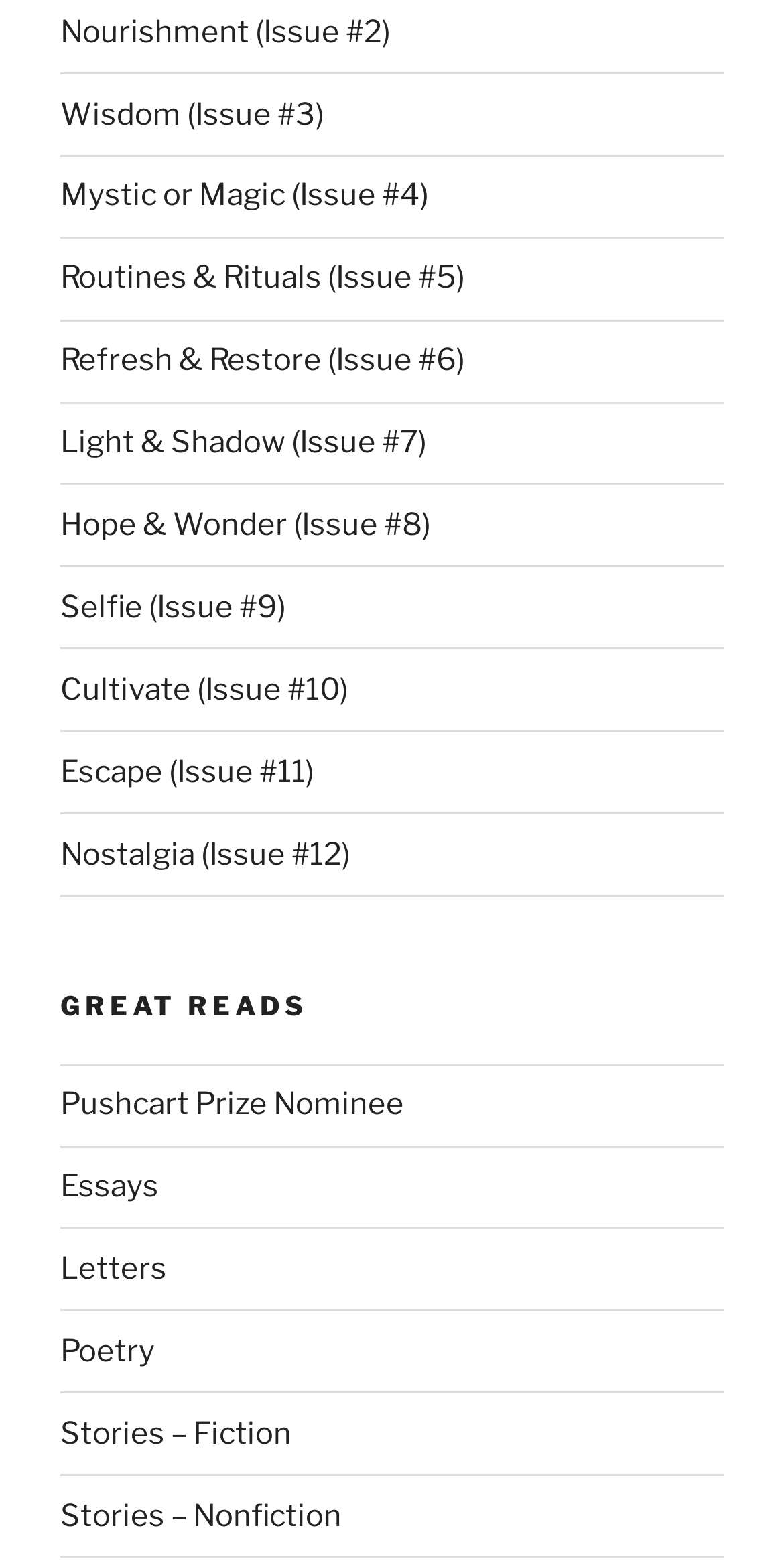What is the title of the first issue?
Based on the screenshot, provide your answer in one word or phrase.

Nourishment